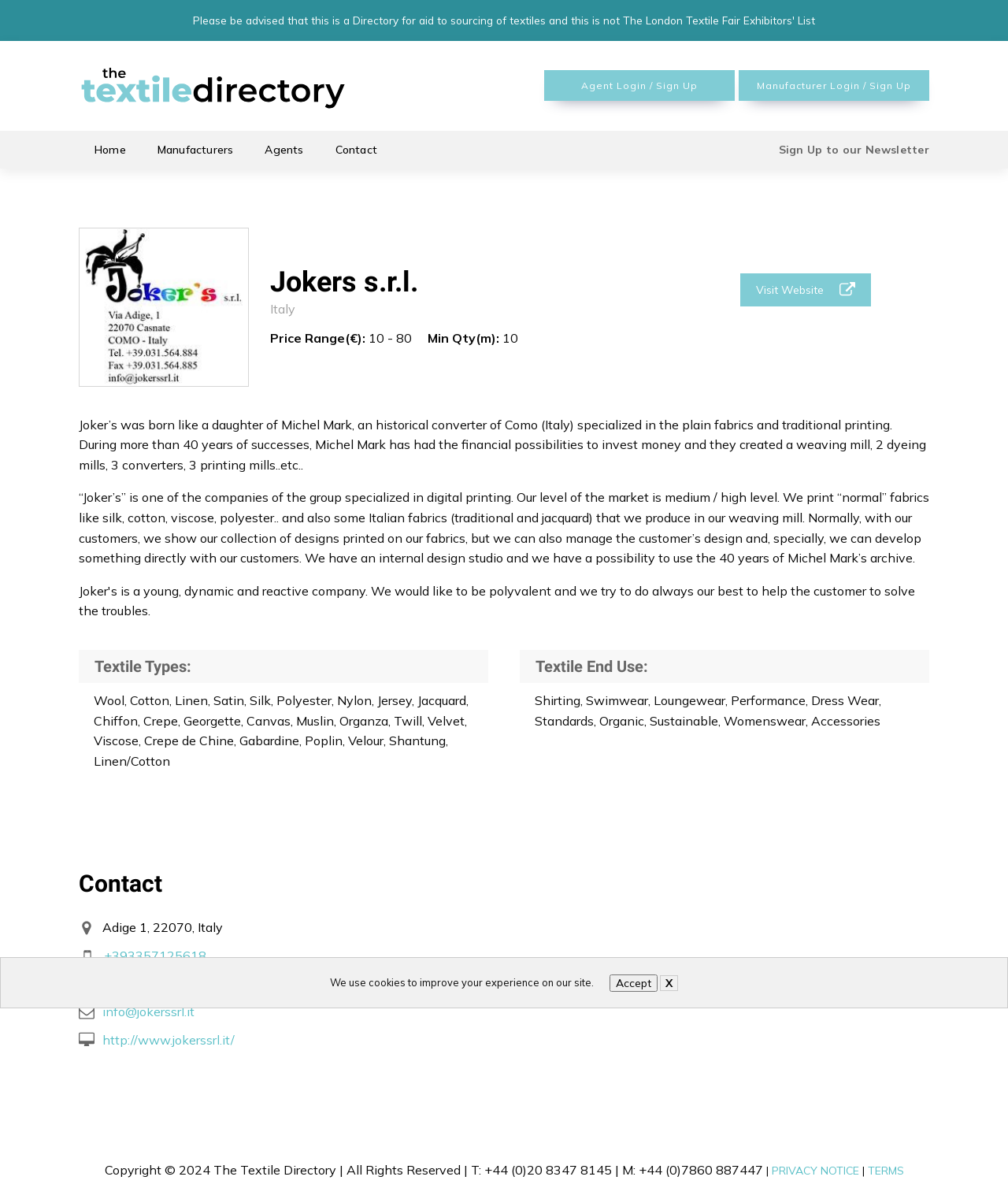What is the price range of the fabrics?
Utilize the image to construct a detailed and well-explained answer.

The price range is obtained from the StaticText elements 'Price Range(€):', '10', and '80' which are located near each other.